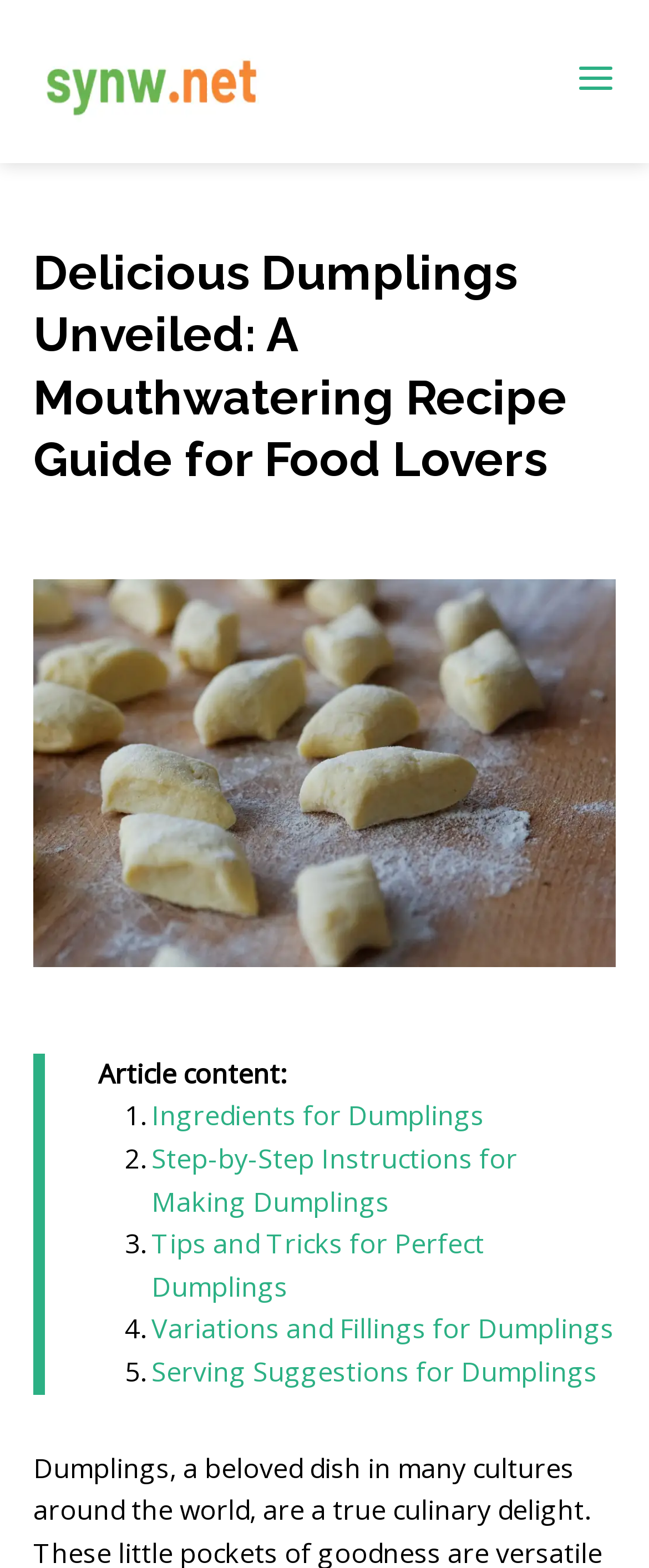Determine the webpage's heading and output its text content.

Delicious Dumplings Unveiled: A Mouthwatering Recipe Guide for Food Lovers